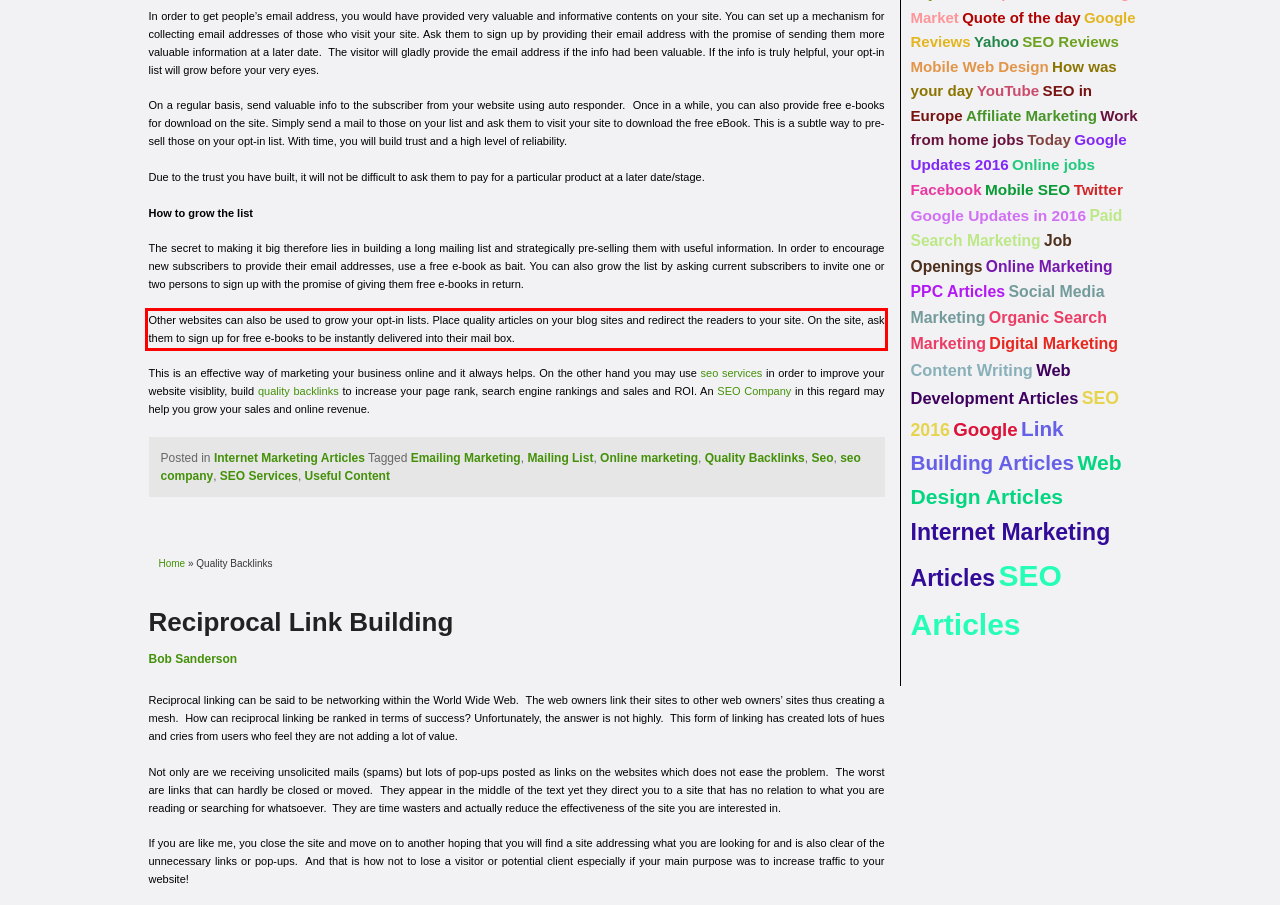Given the screenshot of the webpage, identify the red bounding box, and recognize the text content inside that red bounding box.

Other websites can also be used to grow your opt-in lists. Place quality articles on your blog sites and redirect the readers to your site. On the site, ask them to sign up for free e-books to be instantly delivered into their mail box.